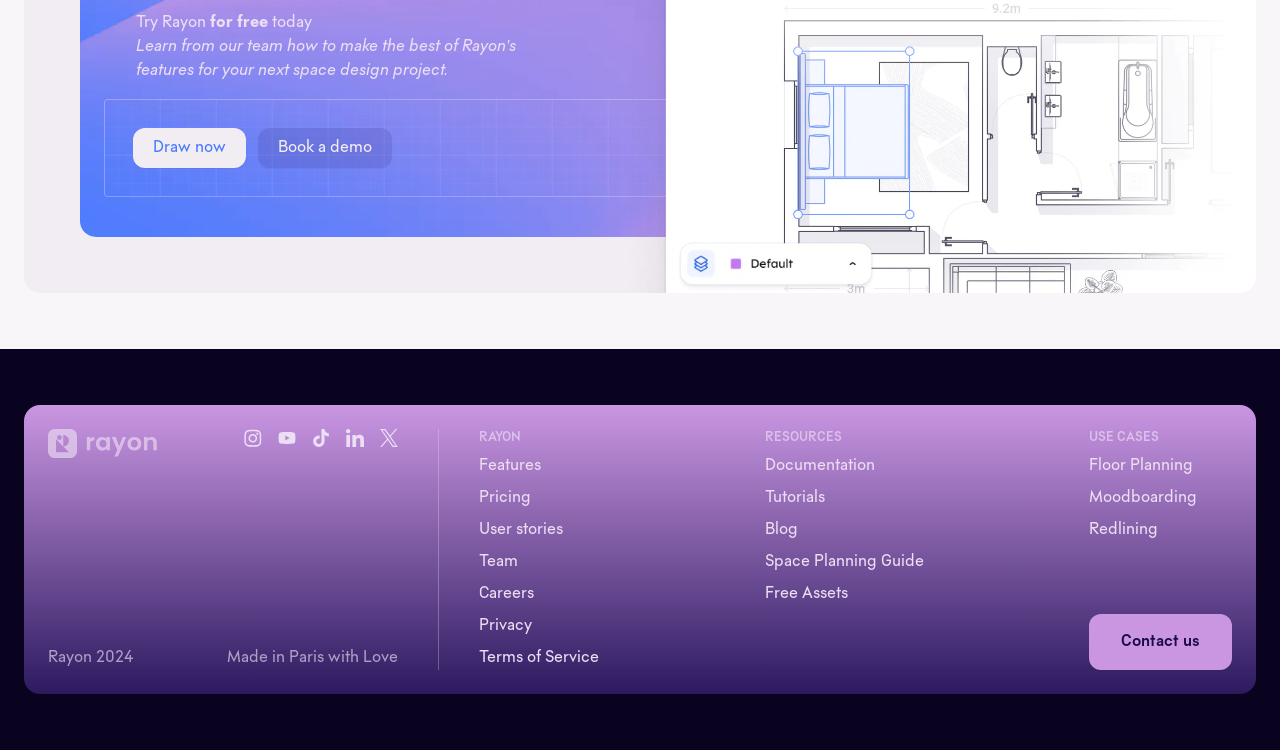What are the main categories of resources?
Answer the question with as much detail as you can, using the image as a reference.

The main categories of resources are 'Features', 'Pricing', and 'User stories' which are listed as links under the 'RAYON' text element. These categories are likely to provide information about the product or service.